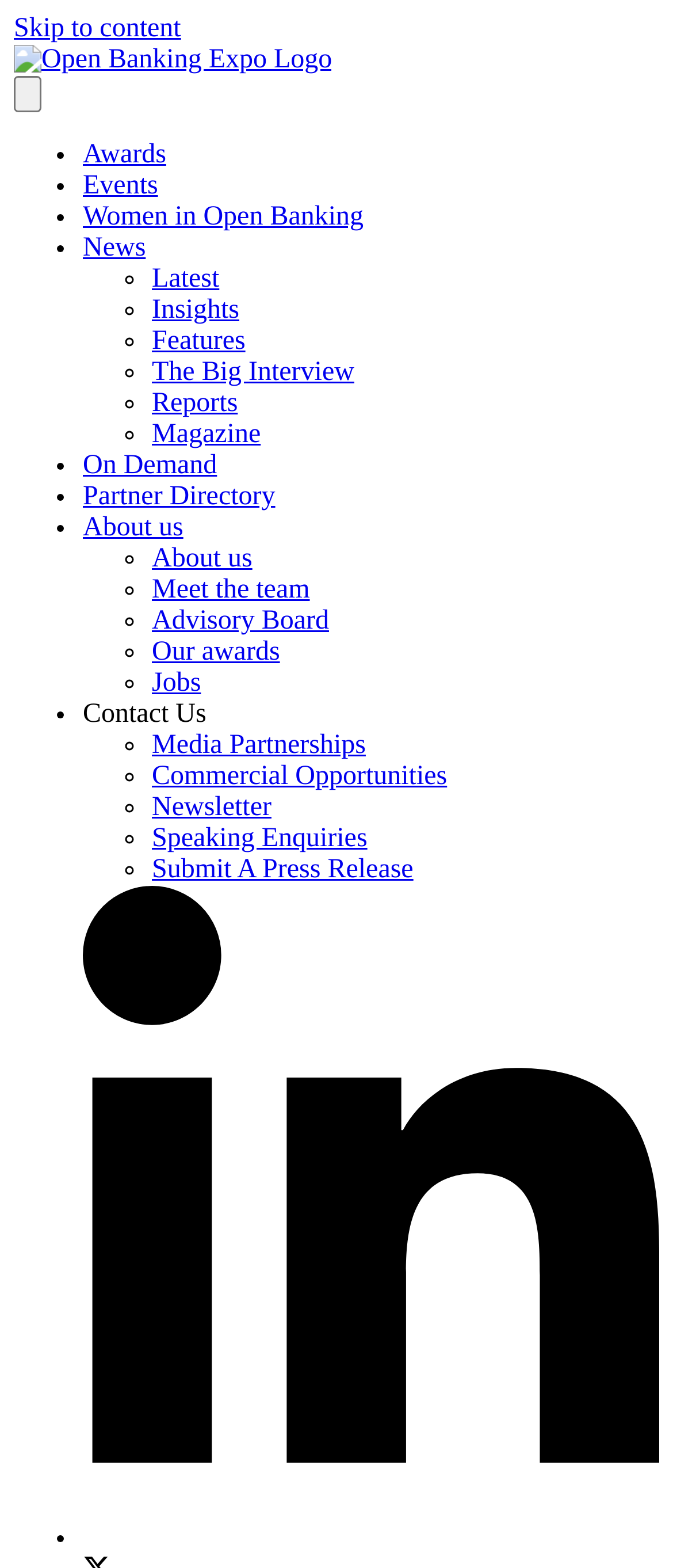Please identify the bounding box coordinates of the clickable area that will allow you to execute the instruction: "Click on the 'Awards' link".

[0.123, 0.089, 0.247, 0.108]